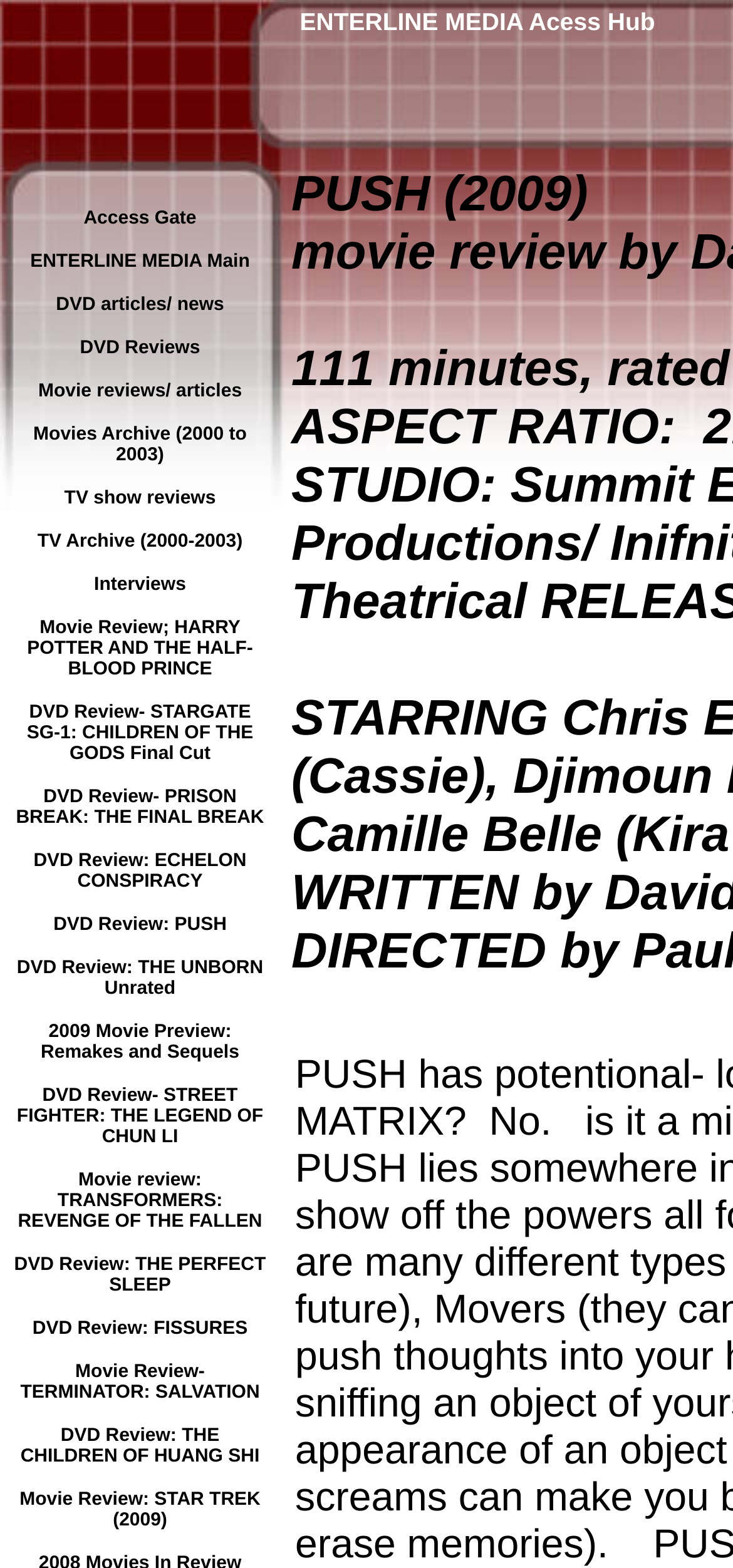How many rows are there in the grid? Analyze the screenshot and reply with just one word or a short phrase.

21